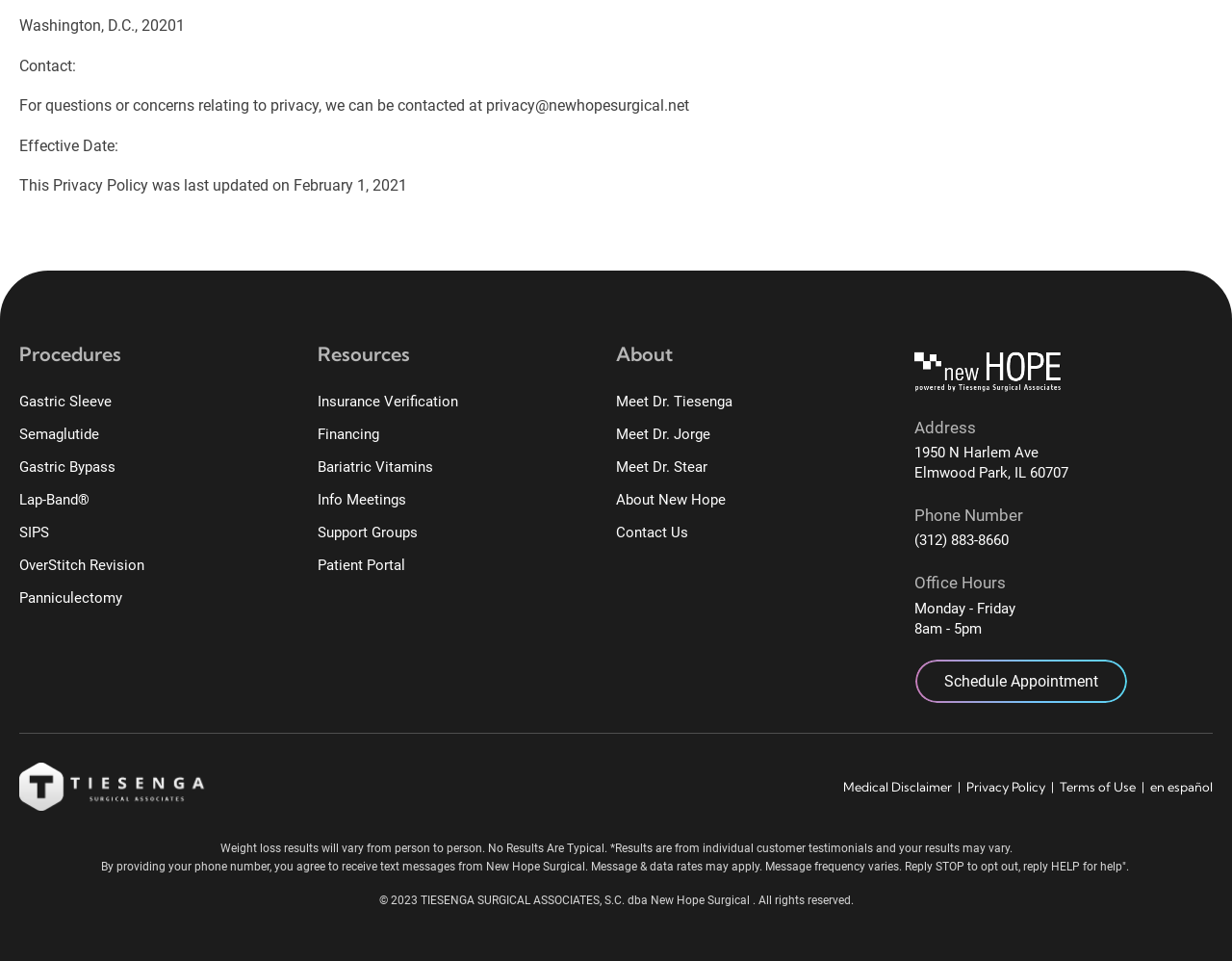Please determine the bounding box coordinates for the UI element described here. Use the format (top-left x, top-left y, bottom-right x, bottom-right y) with values bounded between 0 and 1: Gastric Sleeve

[0.016, 0.401, 0.091, 0.435]